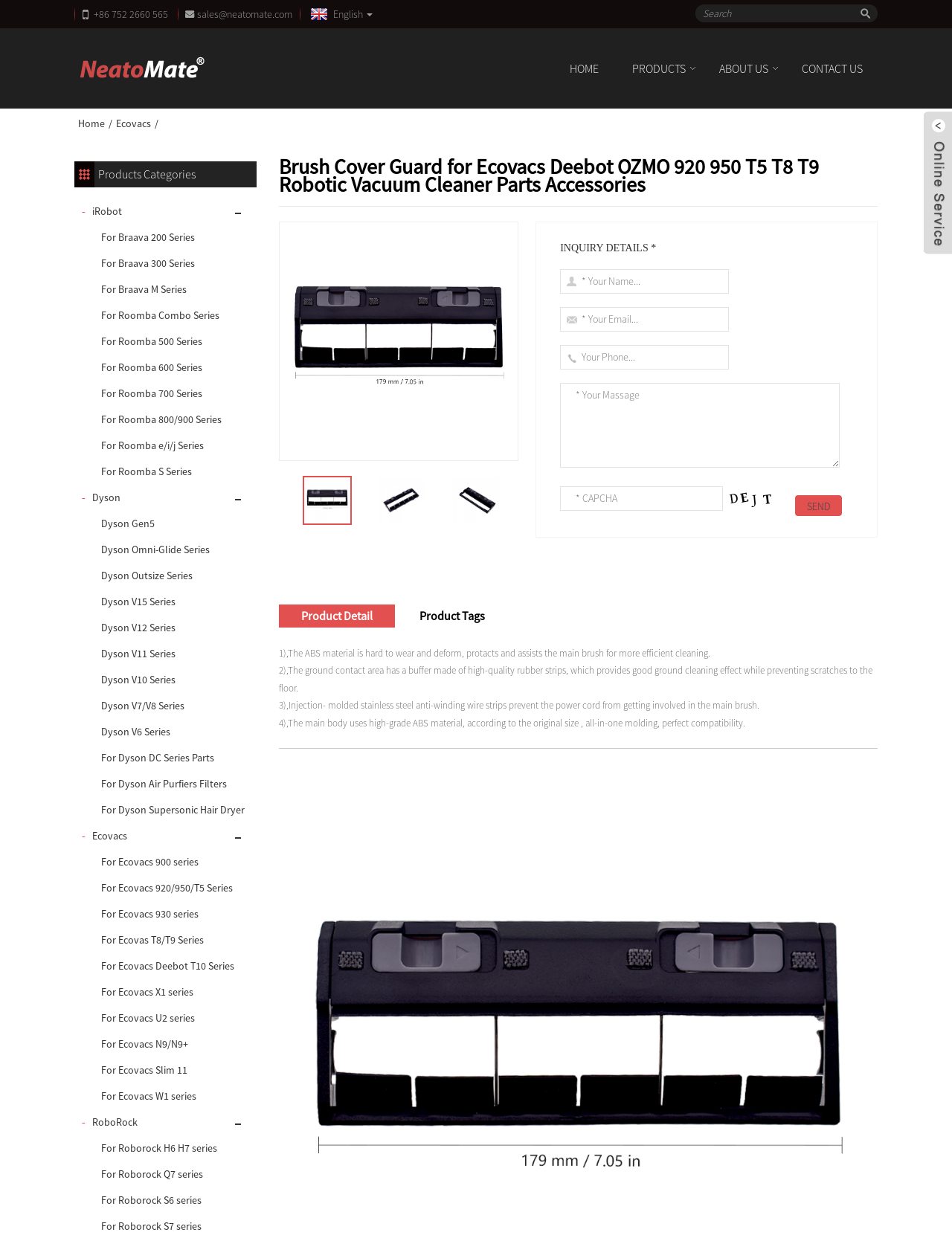Locate the bounding box coordinates of the clickable area to execute the instruction: "View Rifles & long guns". Provide the coordinates as four float numbers between 0 and 1, represented as [left, top, right, bottom].

None